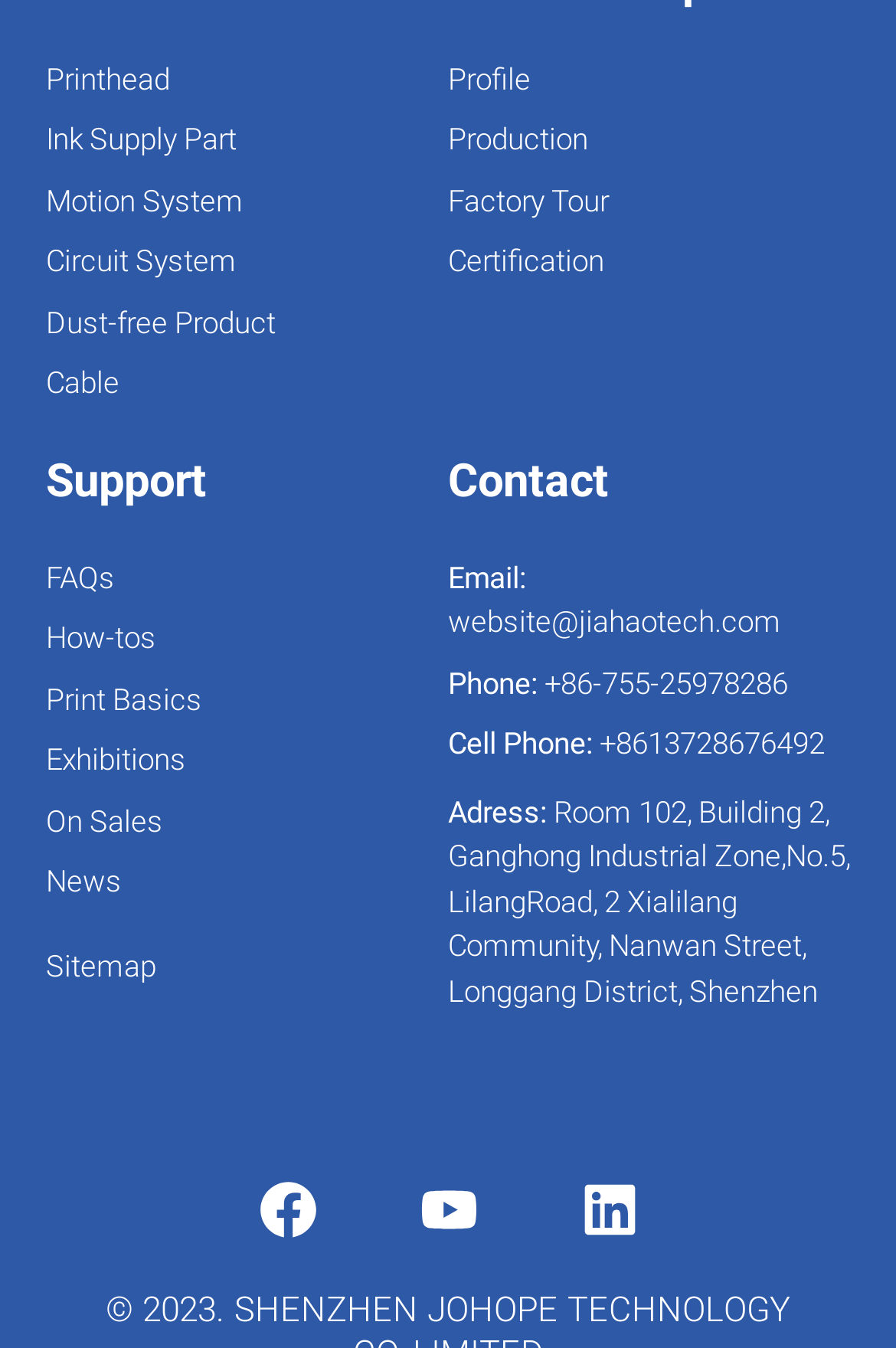Identify the bounding box coordinates of the clickable region to carry out the given instruction: "Click on Printhead".

[0.051, 0.042, 0.5, 0.075]